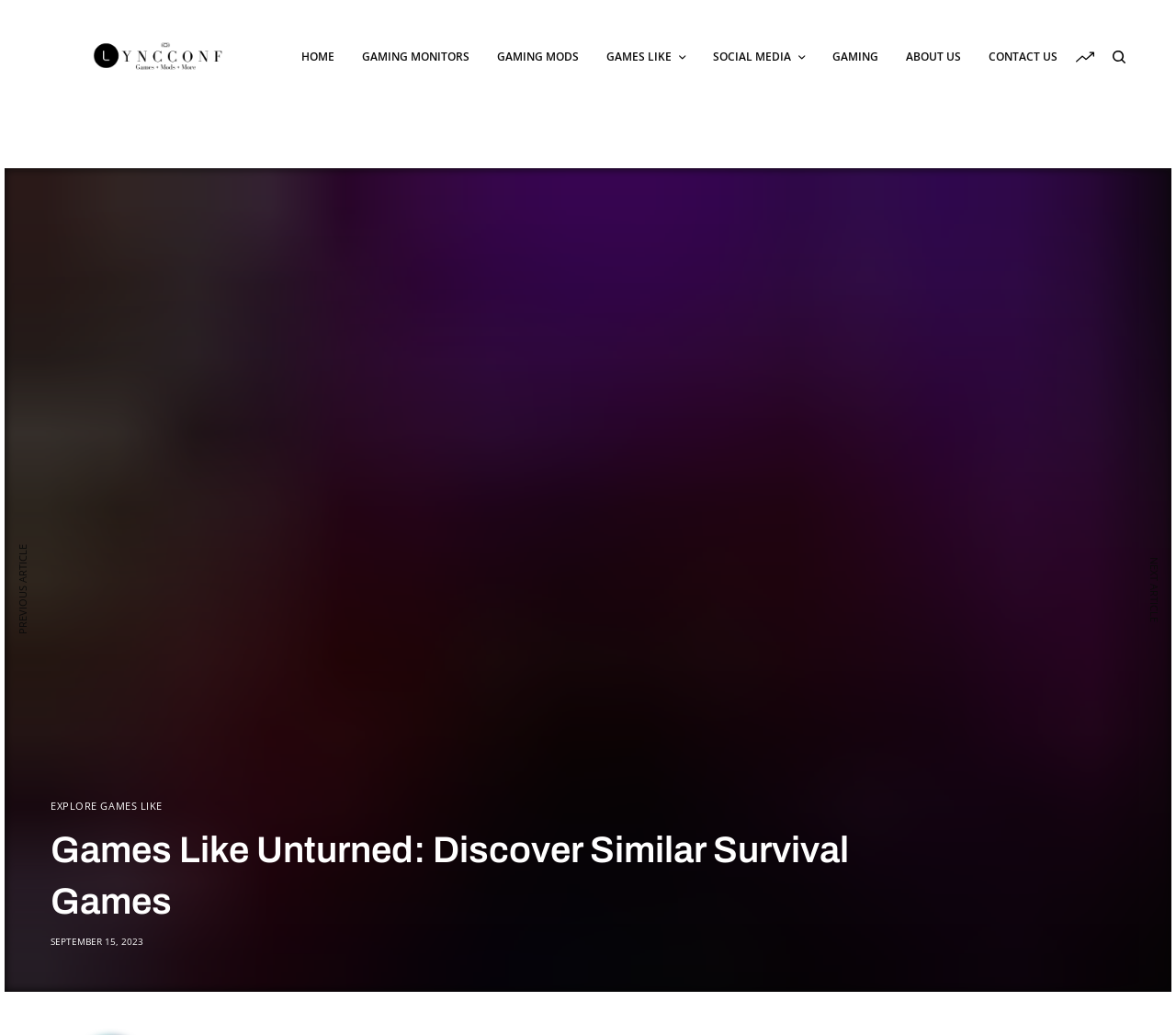What is the date mentioned on the webpage?
Look at the image and respond with a single word or a short phrase.

SEPTEMBER 15, 2023